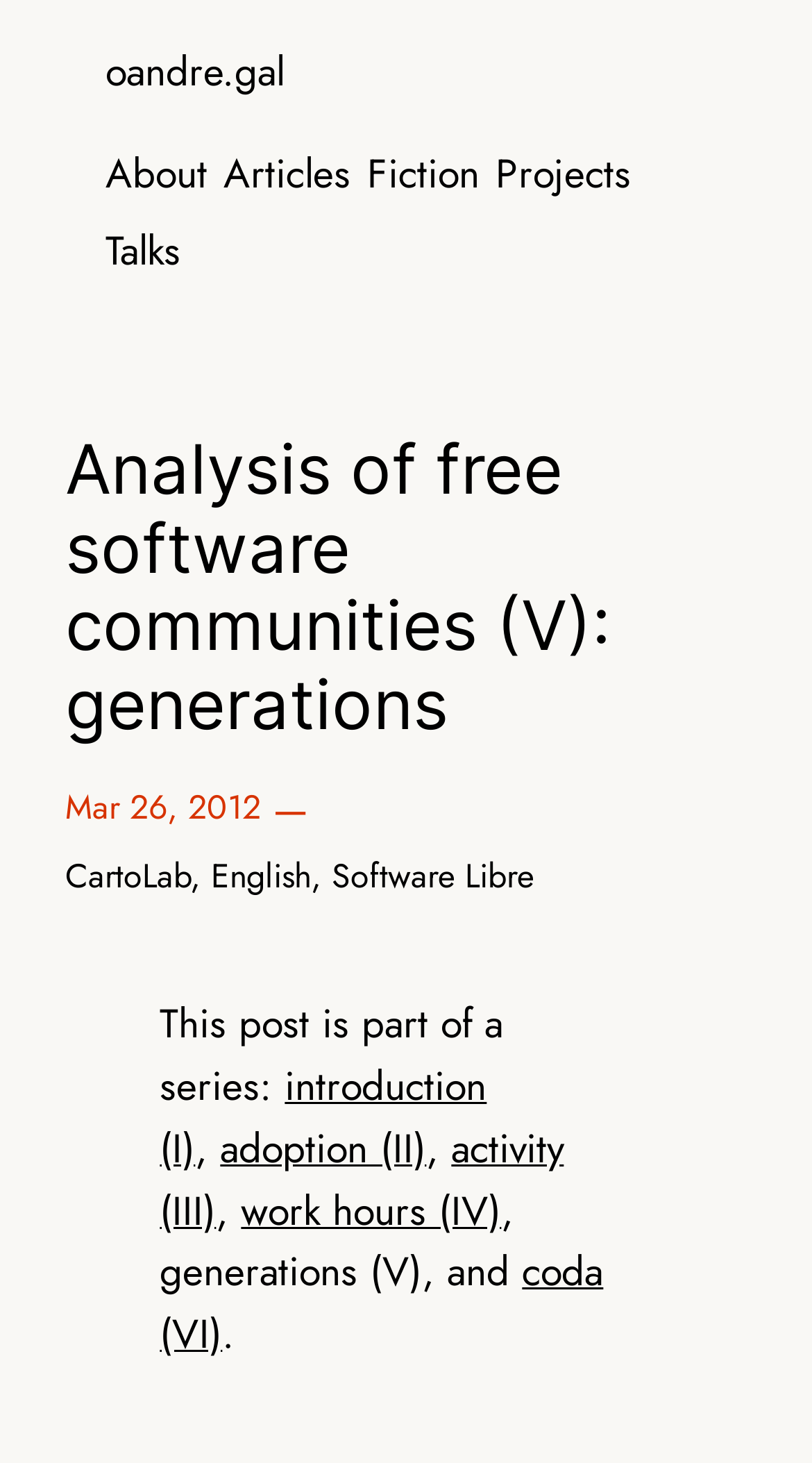Determine the bounding box for the UI element that matches this description: "coda (VI)".

[0.197, 0.849, 0.743, 0.931]